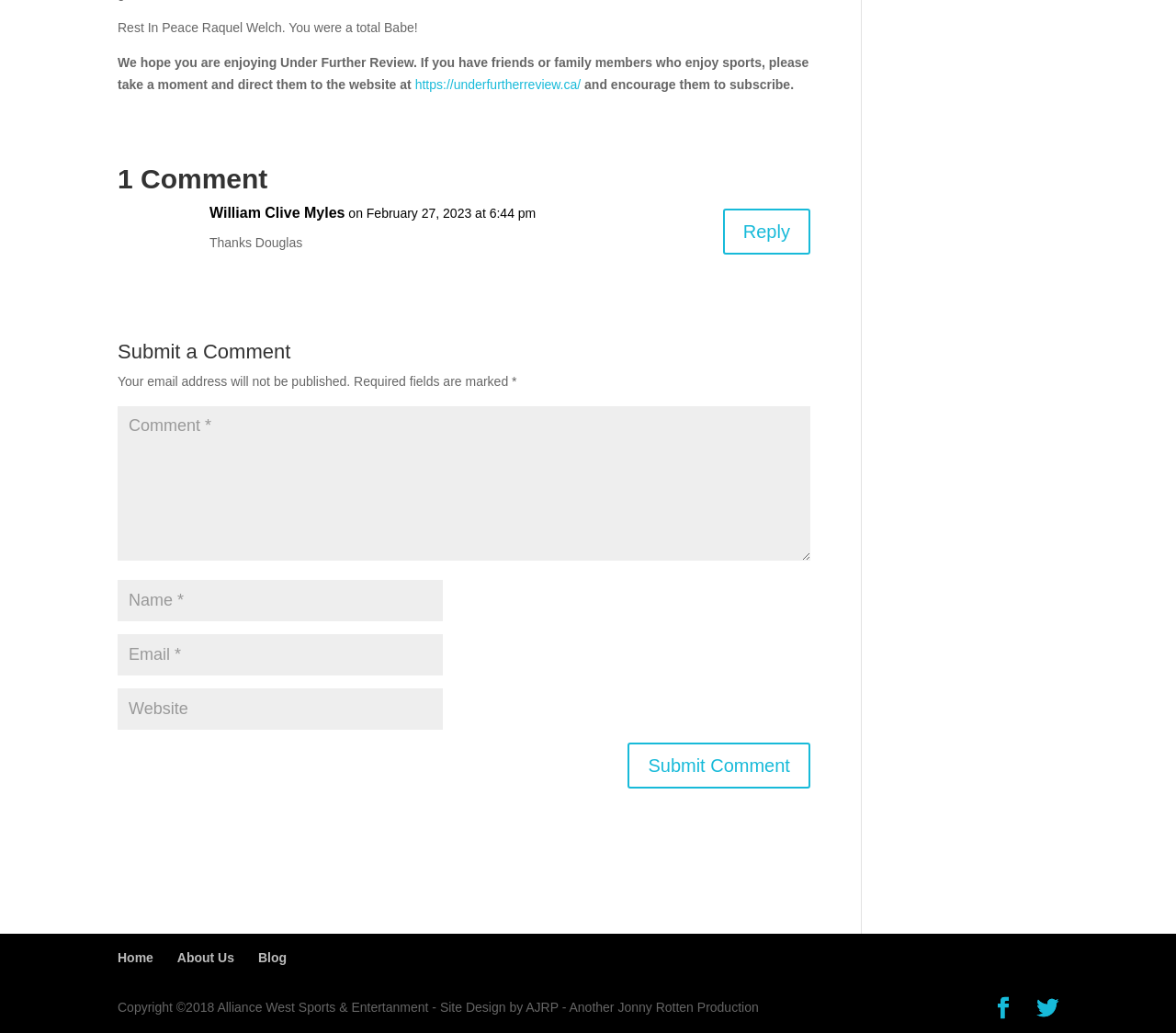Identify the bounding box coordinates for the UI element that matches this description: "Theme by Silk Themes".

None